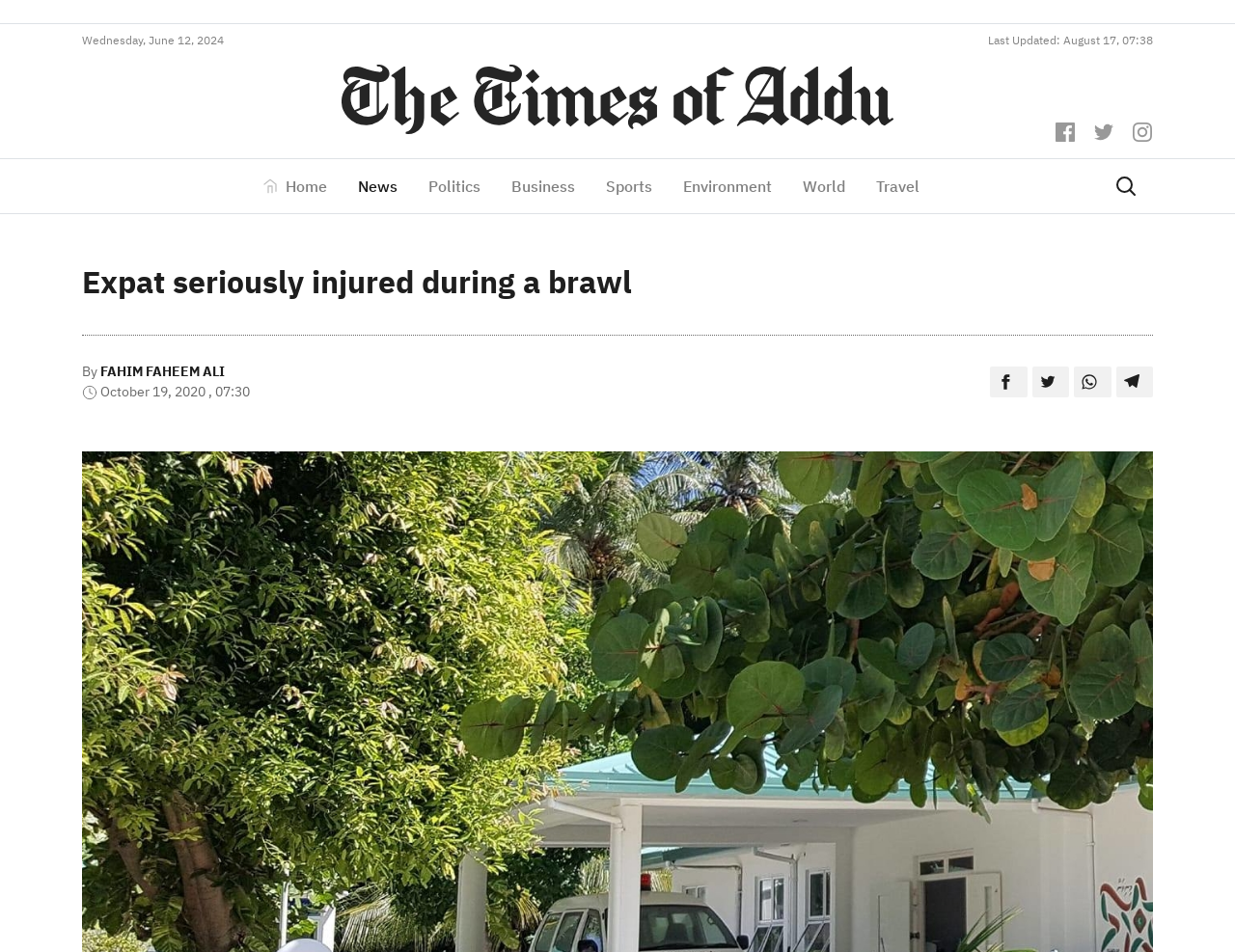What is the date of the news article?
Answer the question with a thorough and detailed explanation.

I found the date of the news article by looking at the top of the webpage, where it says 'Wednesday, June 12, 2024'.